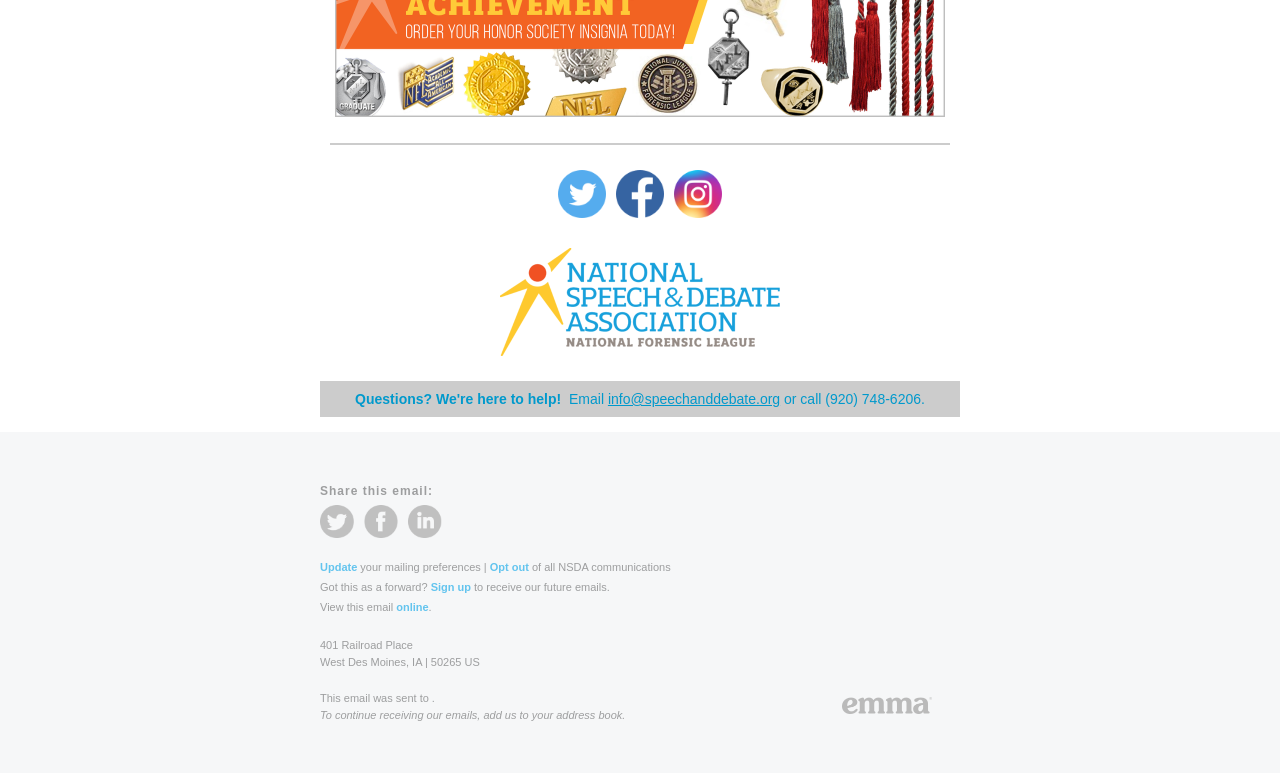Indicate the bounding box coordinates of the element that needs to be clicked to satisfy the following instruction: "Click on Facebook". The coordinates should be four float numbers between 0 and 1, i.e., [left, top, right, bottom].

[0.481, 0.22, 0.519, 0.282]